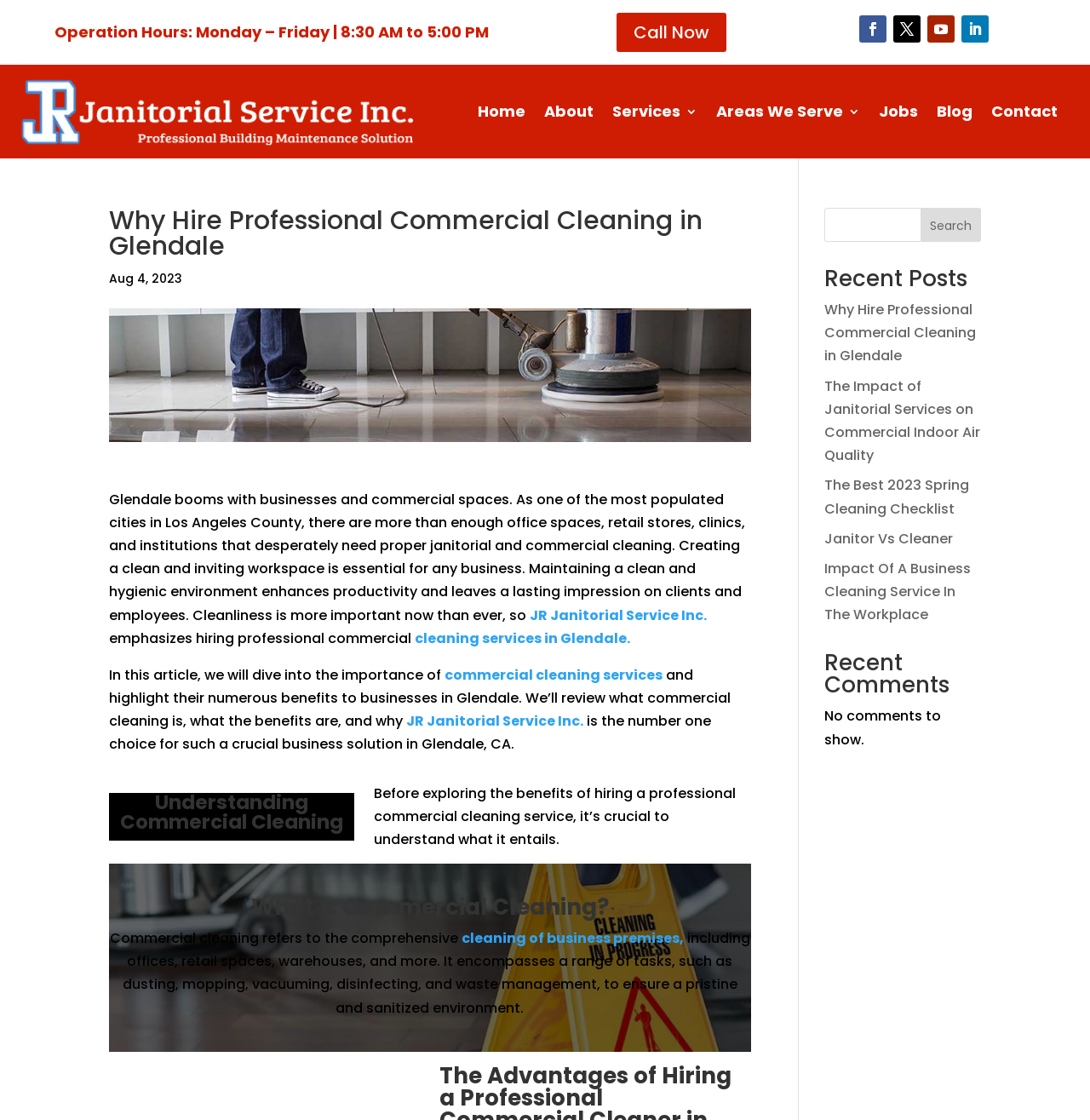Please locate and retrieve the main header text of the webpage.

Why Hire Professional Commercial Cleaning in Glendale